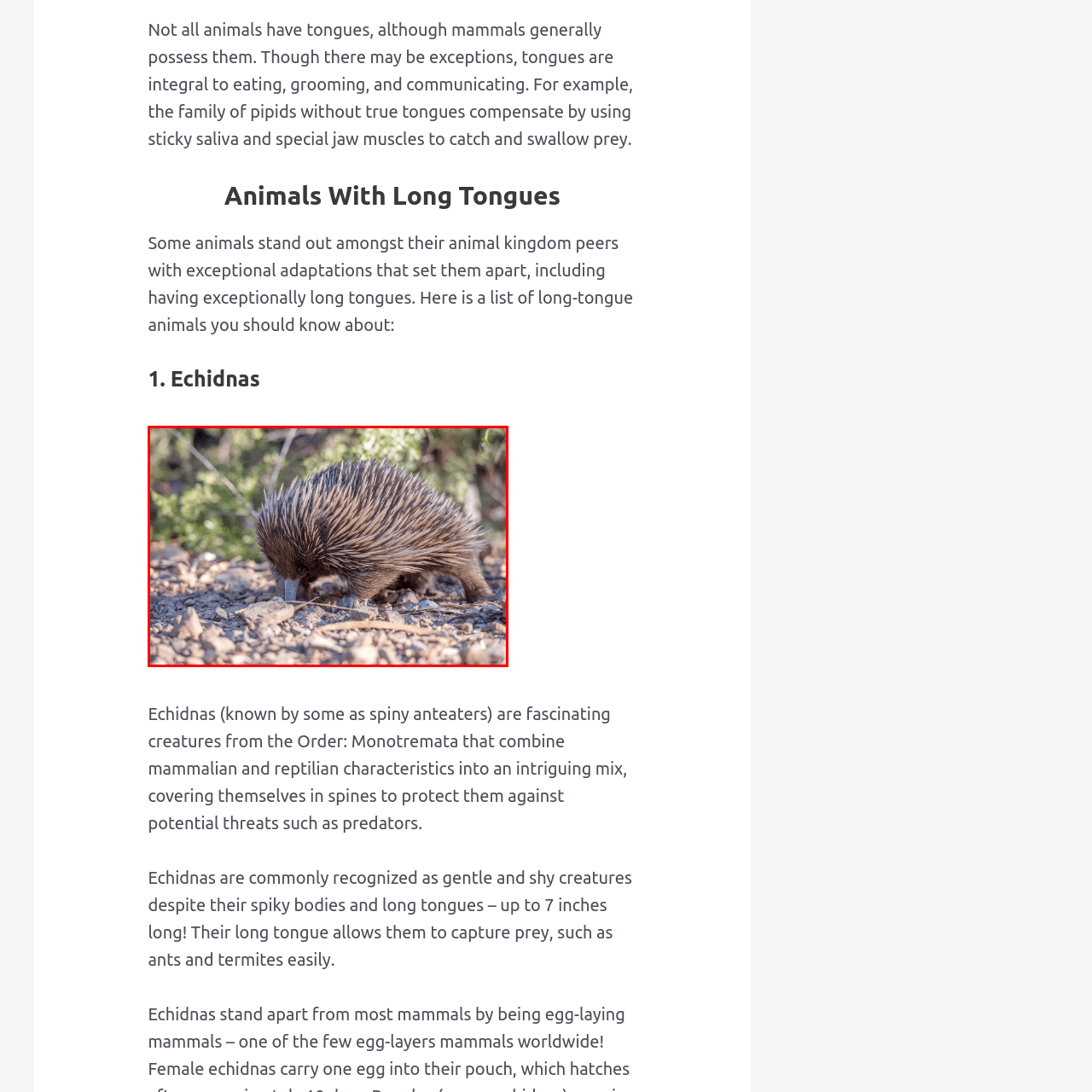What is the echidna's demeanor?  
Please examine the image enclosed within the red bounding box and provide a thorough answer based on what you observe in the image.

Despite its intimidating appearance, the echidna presents a gentle and shy demeanor, which is evident from its behavior in the image where it is seen foraging on the ground surrounded by natural vegetation.